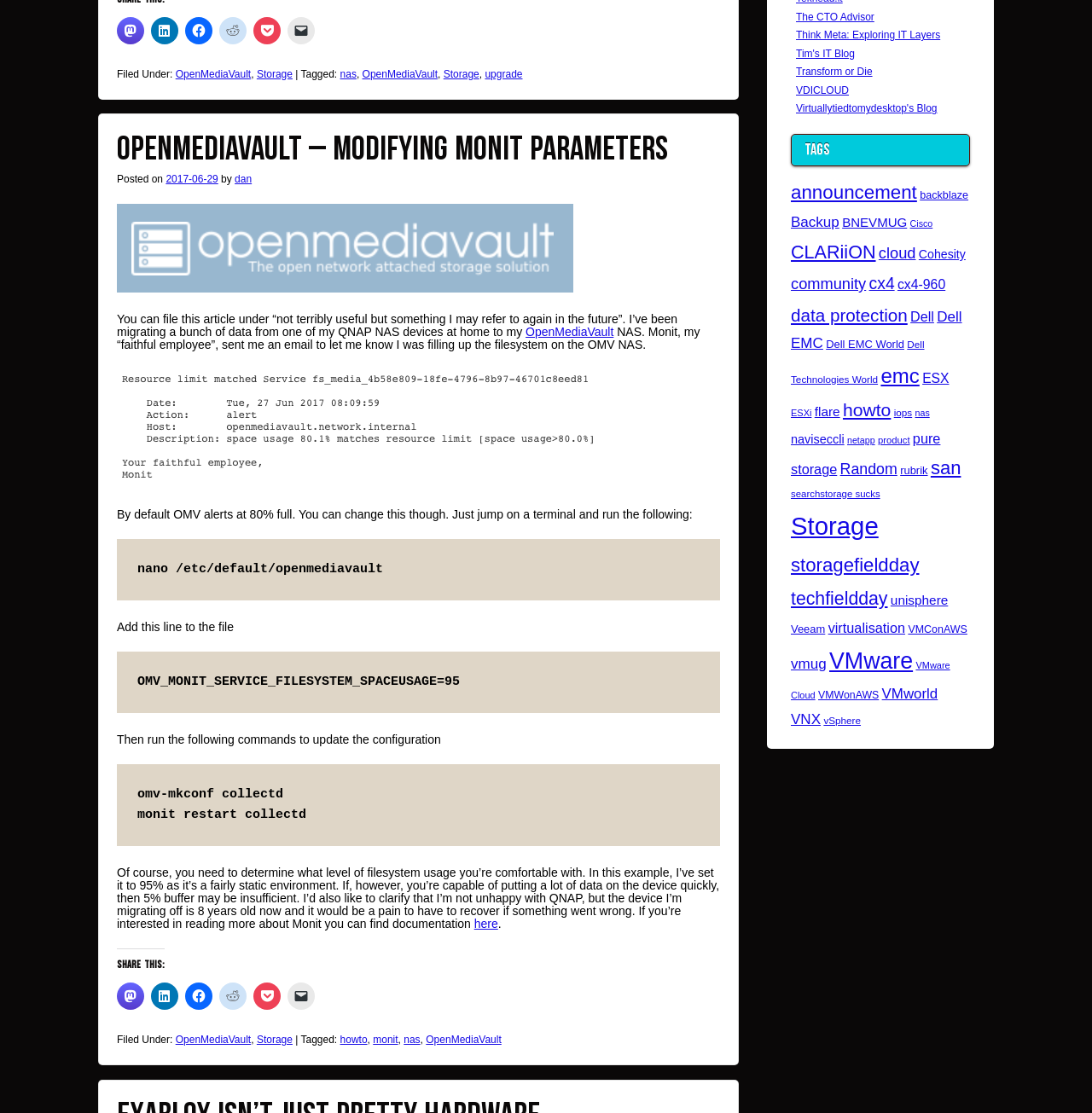Please answer the following question using a single word or phrase: 
What is the purpose of modifying Monit parameters?

to change the filesystem usage alert level